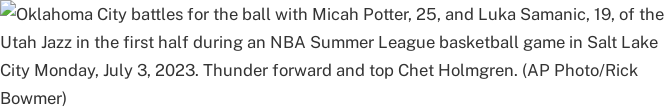What is the date of the NBA Summer League game?
Please give a detailed answer to the question using the information shown in the image.

The caption specifies the date of the game as July 3, 2023, as mentioned in the sentence '...during the first half of an NBA Summer League game held in Salt Lake City on July 3, 2023.'